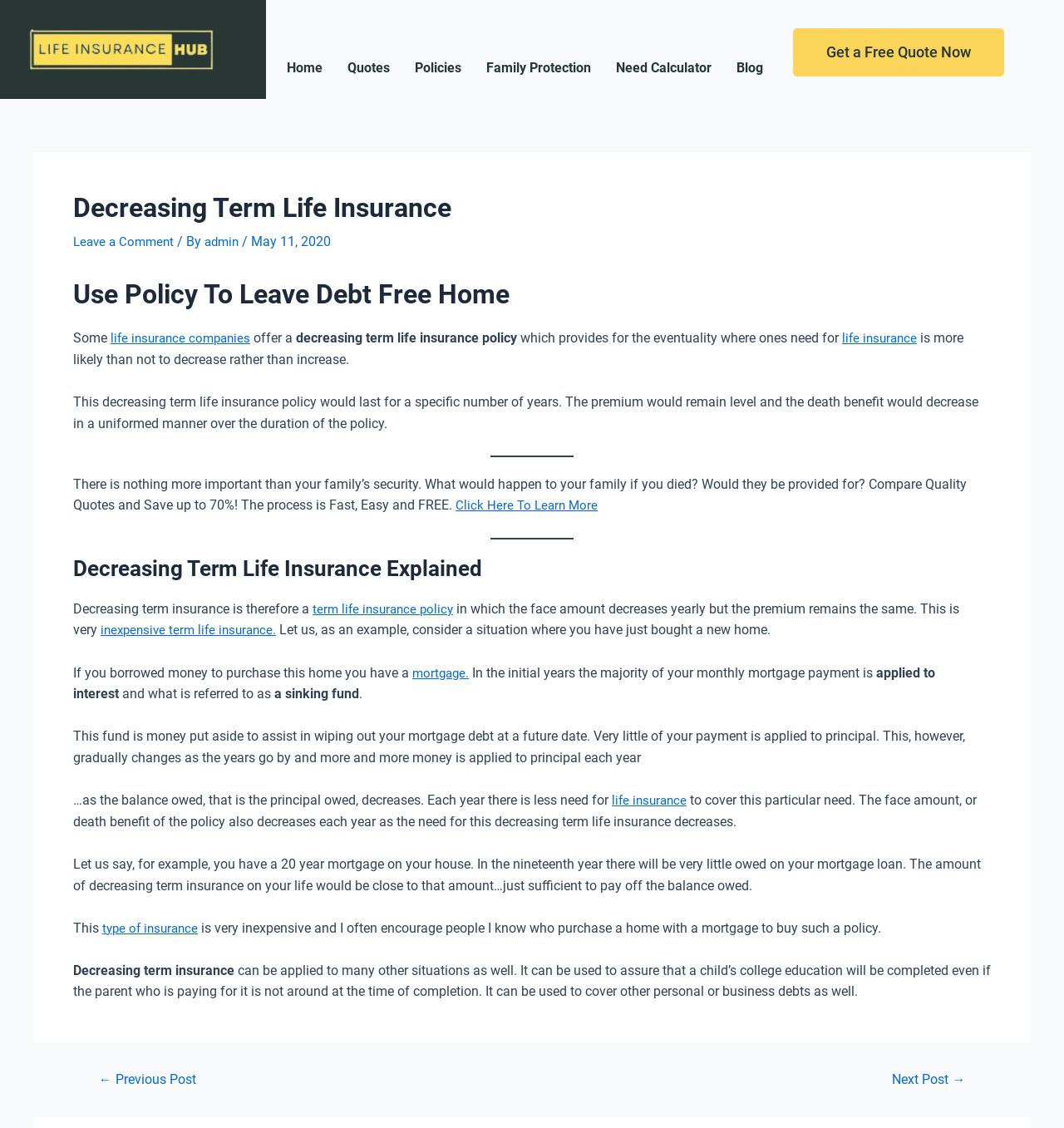Provide the bounding box coordinates for the area that should be clicked to complete the instruction: "Click the Laudrick Aussies logo".

None